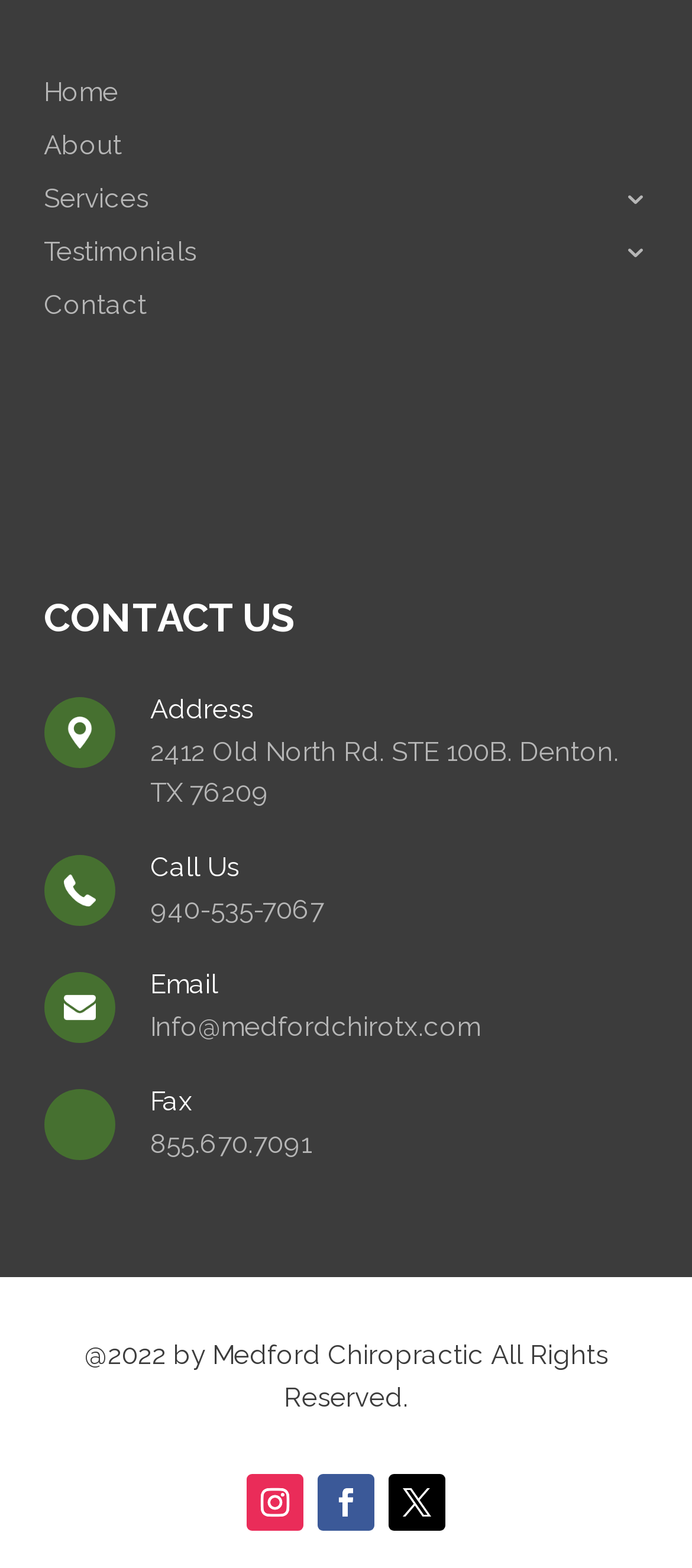What is the fax number of Medford Chiropractic?
Relying on the image, give a concise answer in one word or a brief phrase.

855.670.7091